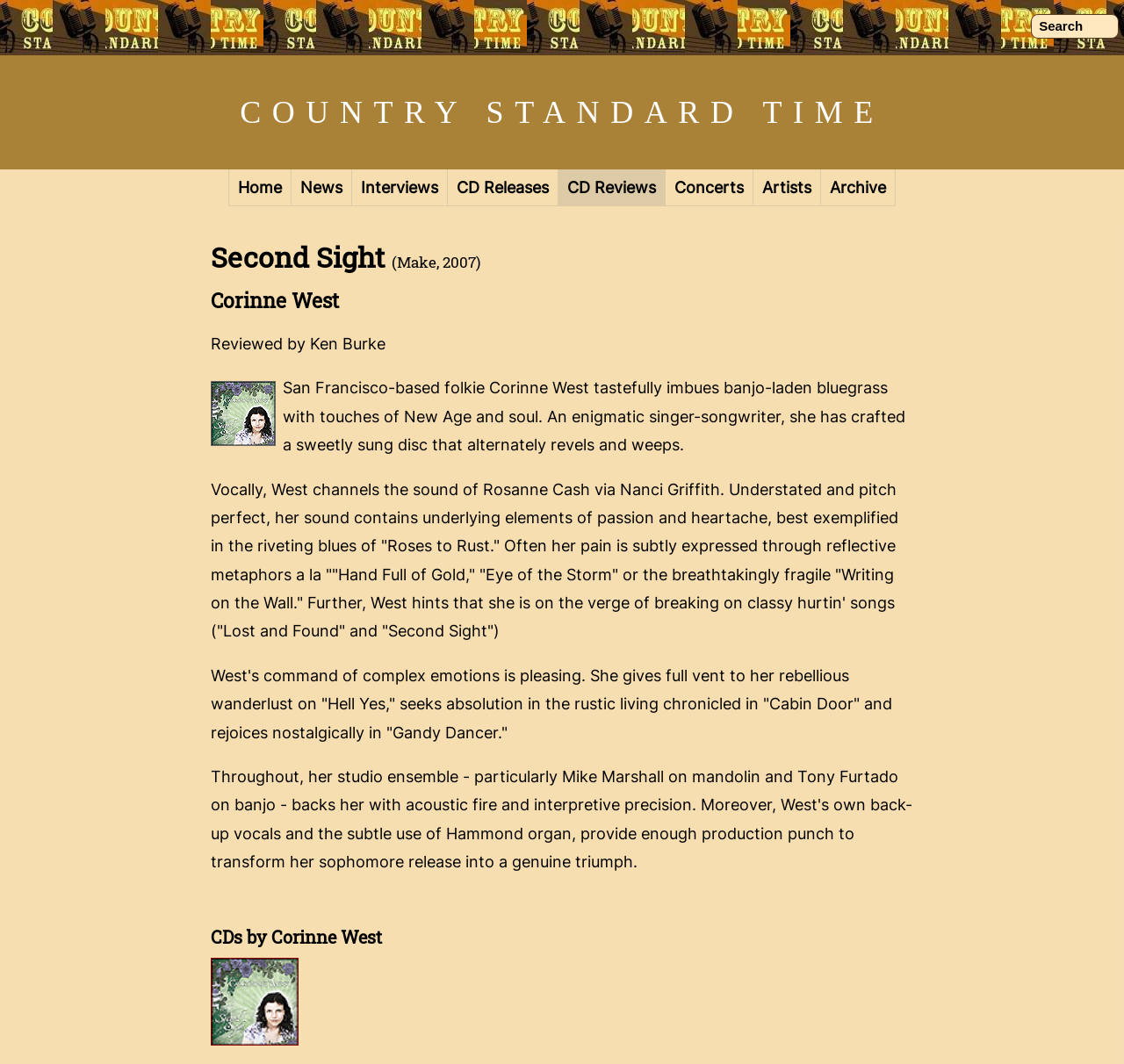Identify the bounding box coordinates of the specific part of the webpage to click to complete this instruction: "Go to COUNTRY STANDARD TIME".

[0.213, 0.089, 0.787, 0.122]